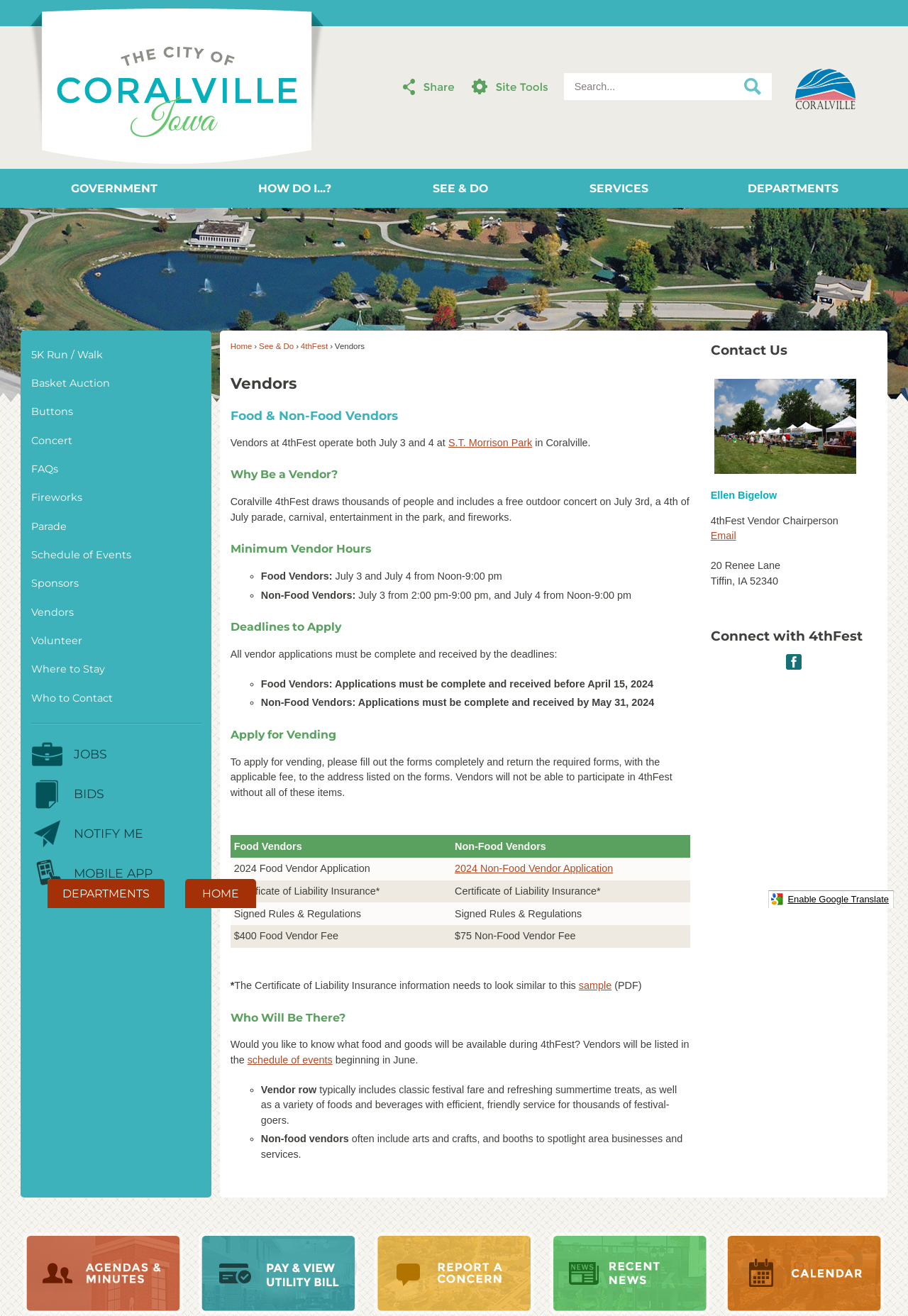Observe the image and answer the following question in detail: What is the deadline for food vendors to apply?

I found this answer by reading the text 'Food Vendors: Applications must be complete and received before April 15, 2024' in the webpage.